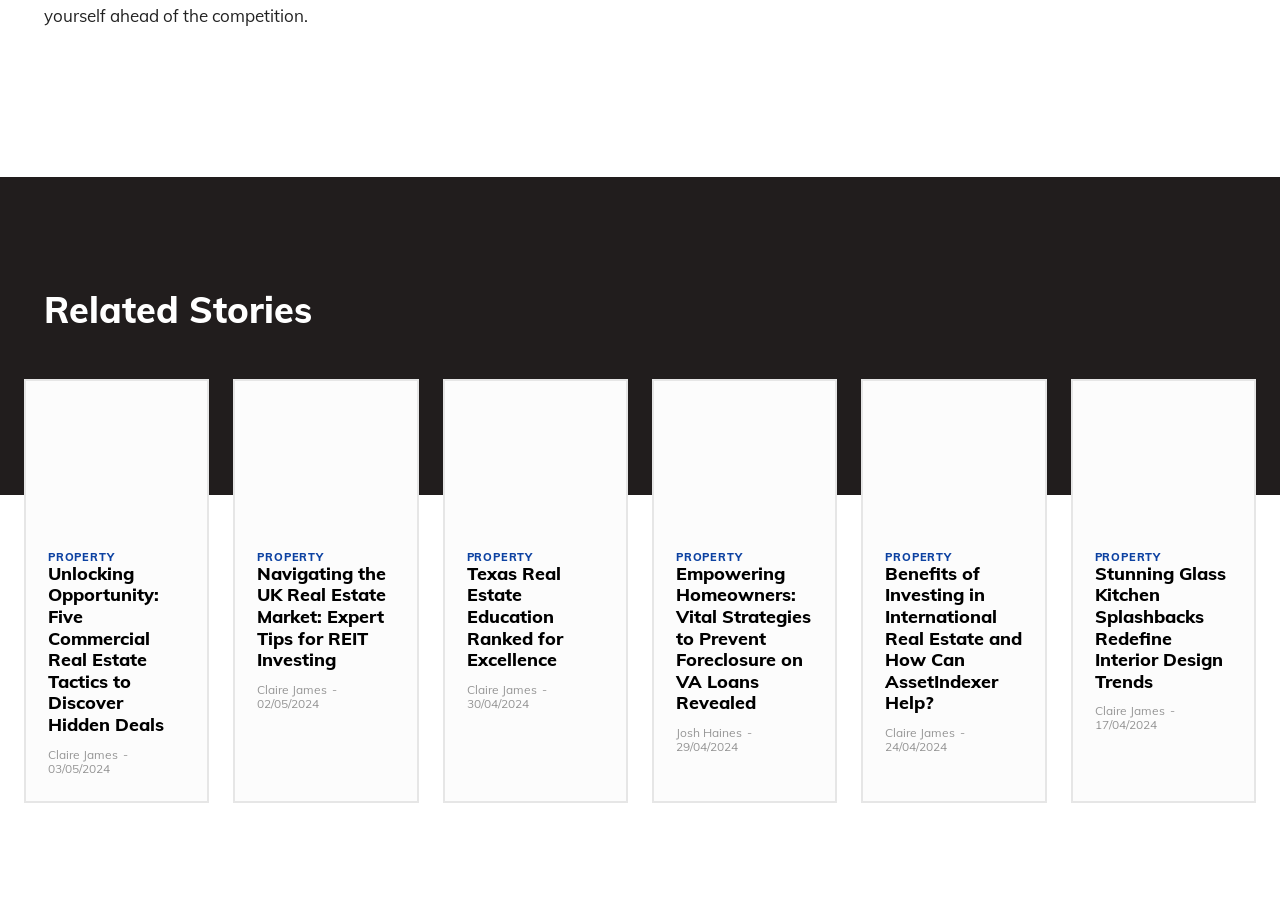What is the date of the third article?
Look at the screenshot and respond with a single word or phrase.

30/04/2024